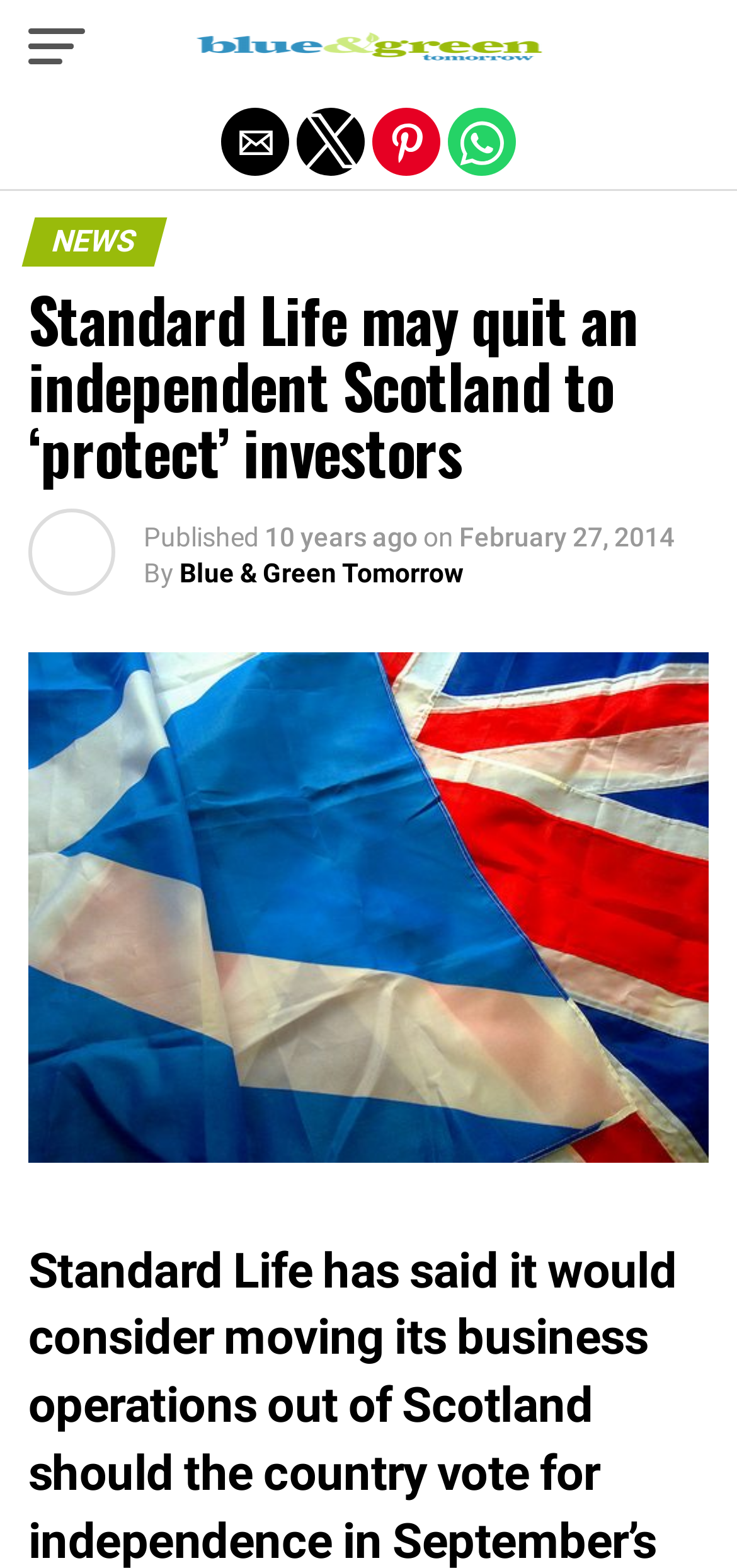Using the webpage screenshot, locate the HTML element that fits the following description and provide its bounding box: "Blue & Green Tomorrow".

[0.244, 0.355, 0.628, 0.374]